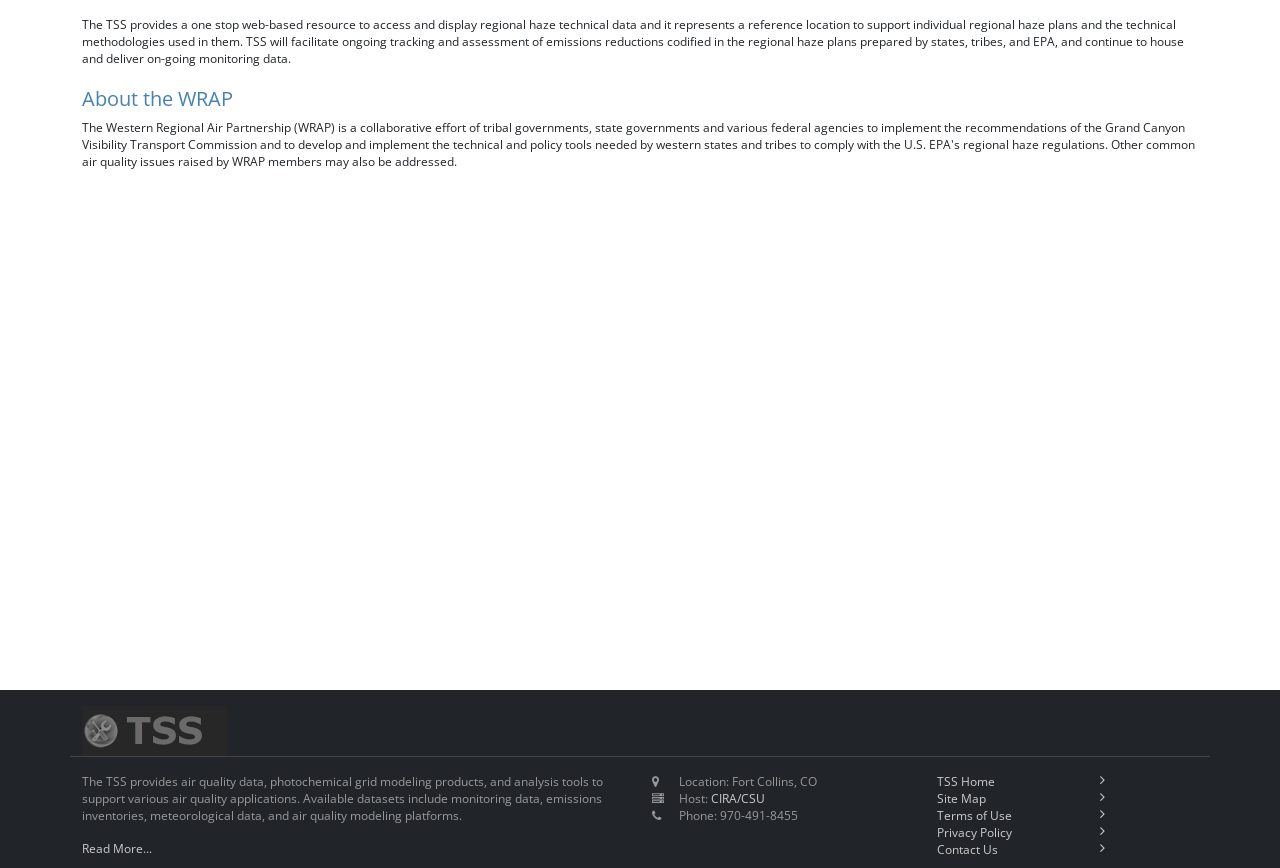Locate the UI element described by Principles of Sustainable Fishing in the provided webpage screenshot. Return the bounding box coordinates in the format (top-left x, top-left y, bottom-right x, bottom-right y), ensuring all values are between 0 and 1.

None